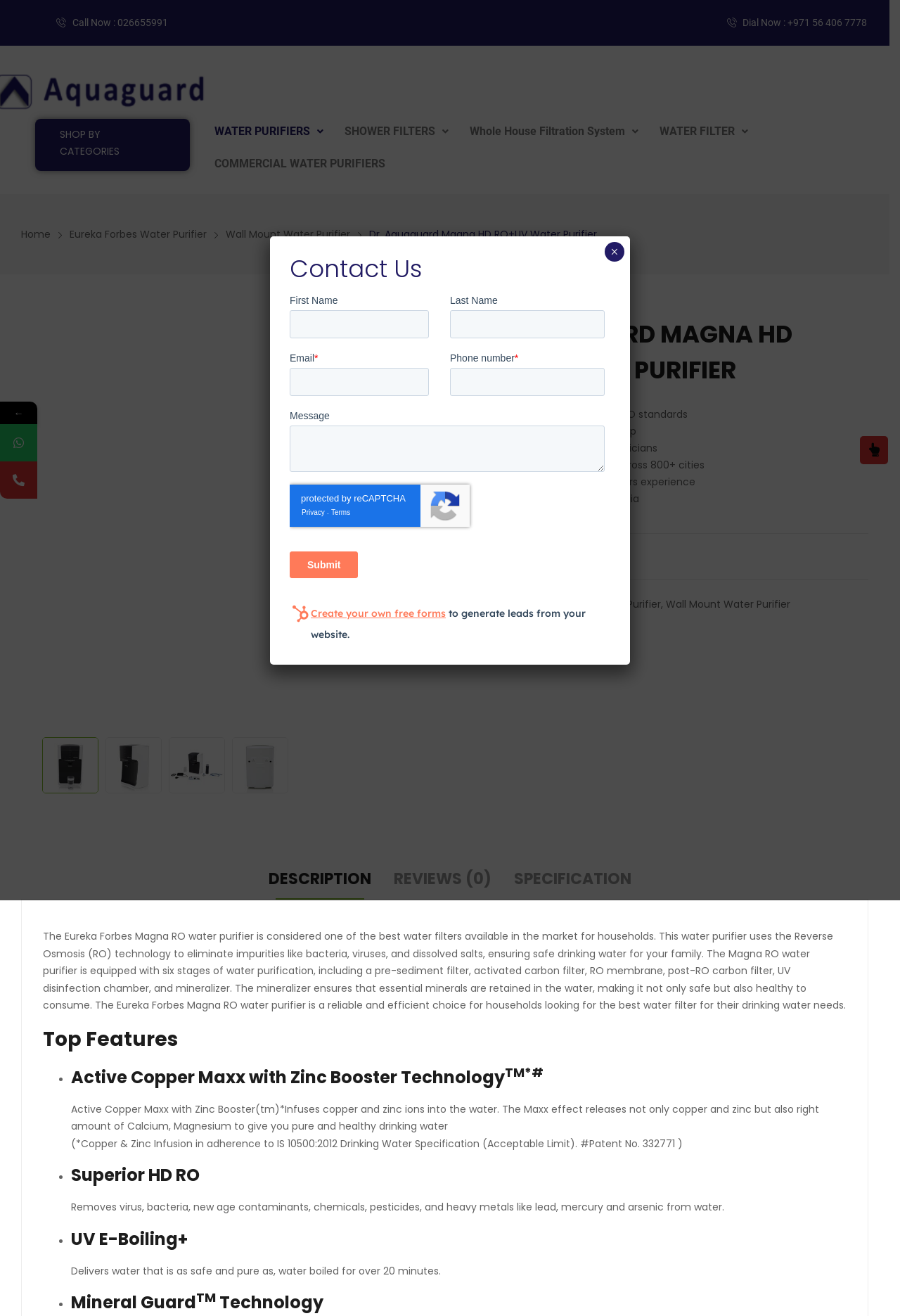Identify the bounding box for the element characterized by the following description: "parent_node: Contact Us".

[0.322, 0.356, 0.678, 0.623]